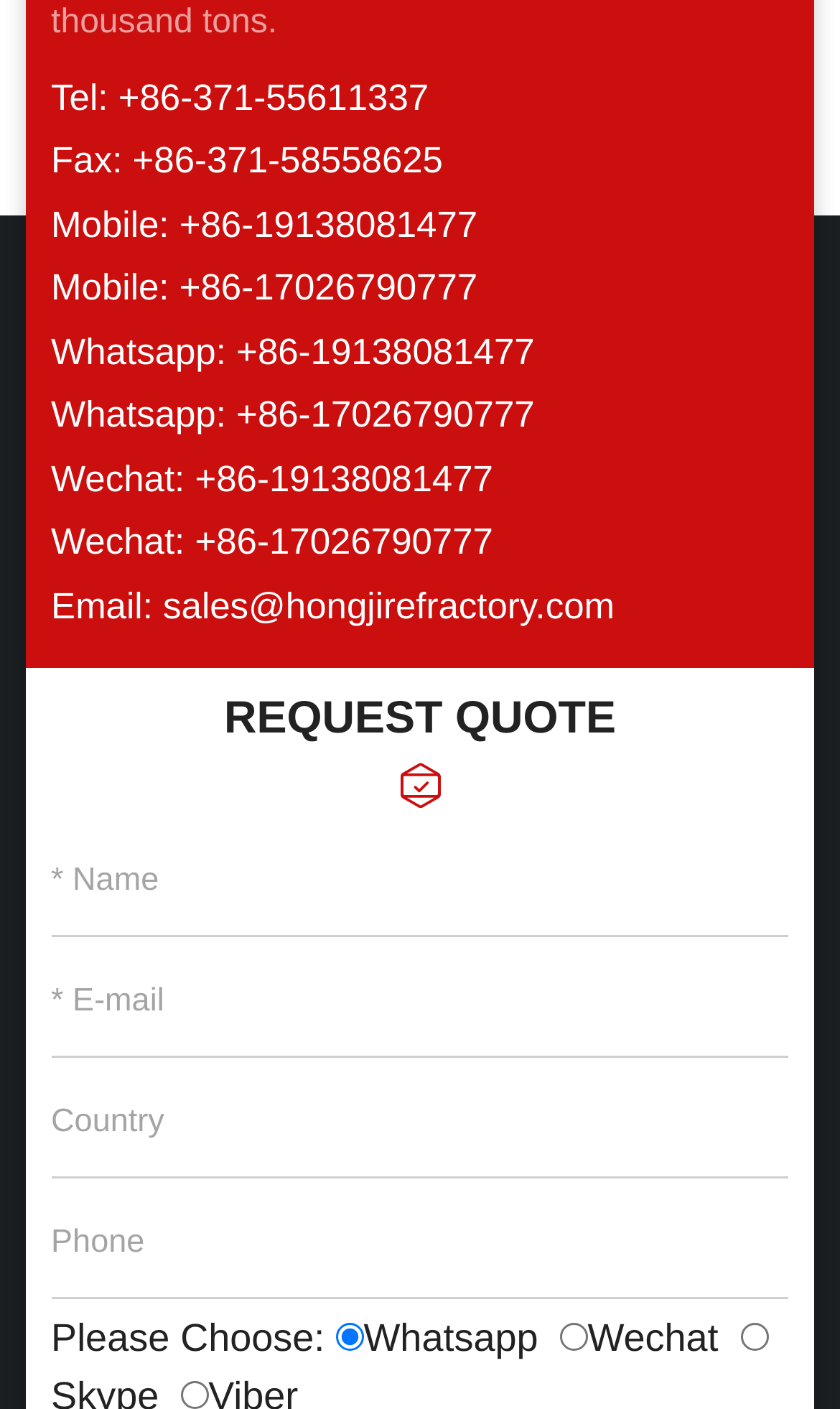Answer briefly with one word or phrase:
What is the purpose of the REQUEST QUOTE section?

To request a quote